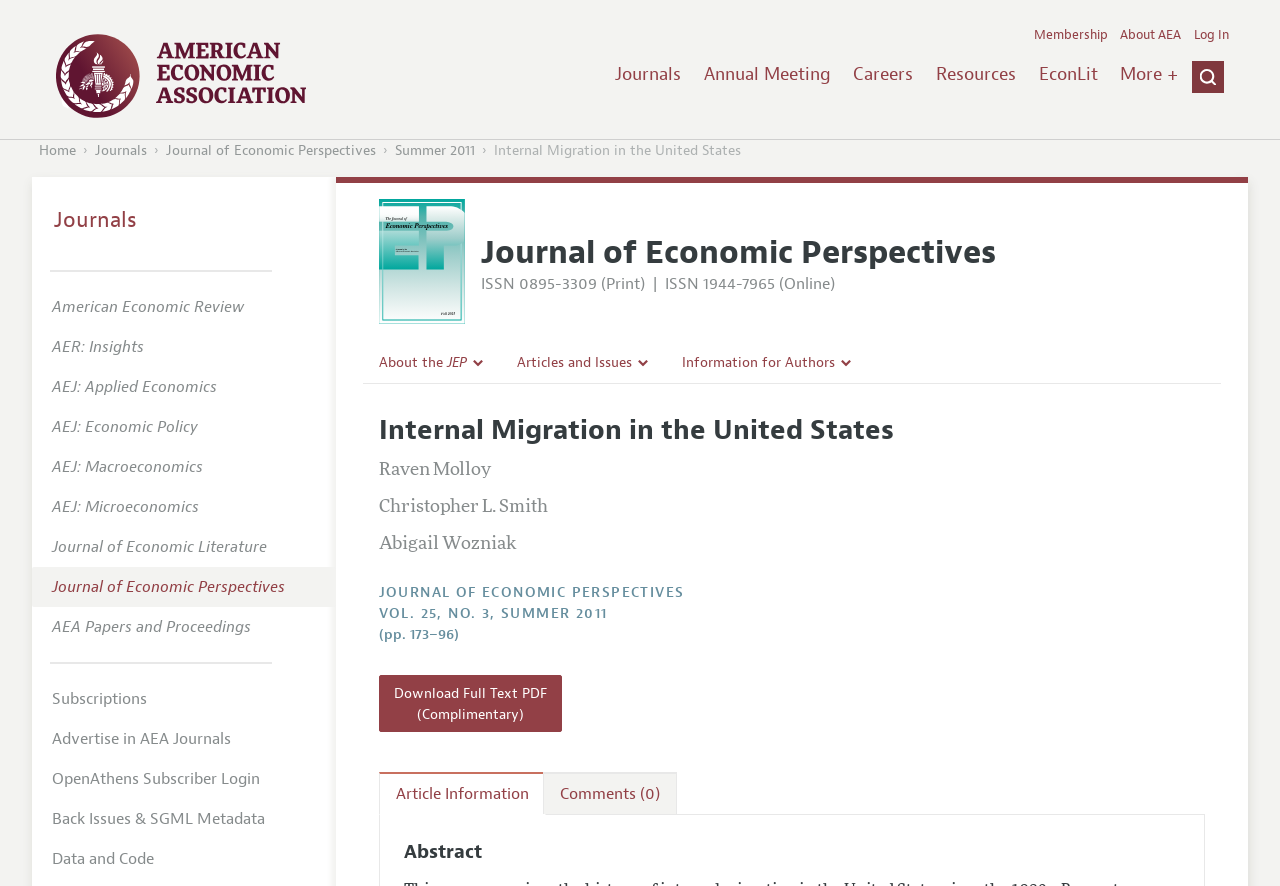Locate the bounding box of the UI element defined by this description: "lateral flow". The coordinates should be given as four float numbers between 0 and 1, formatted as [left, top, right, bottom].

None